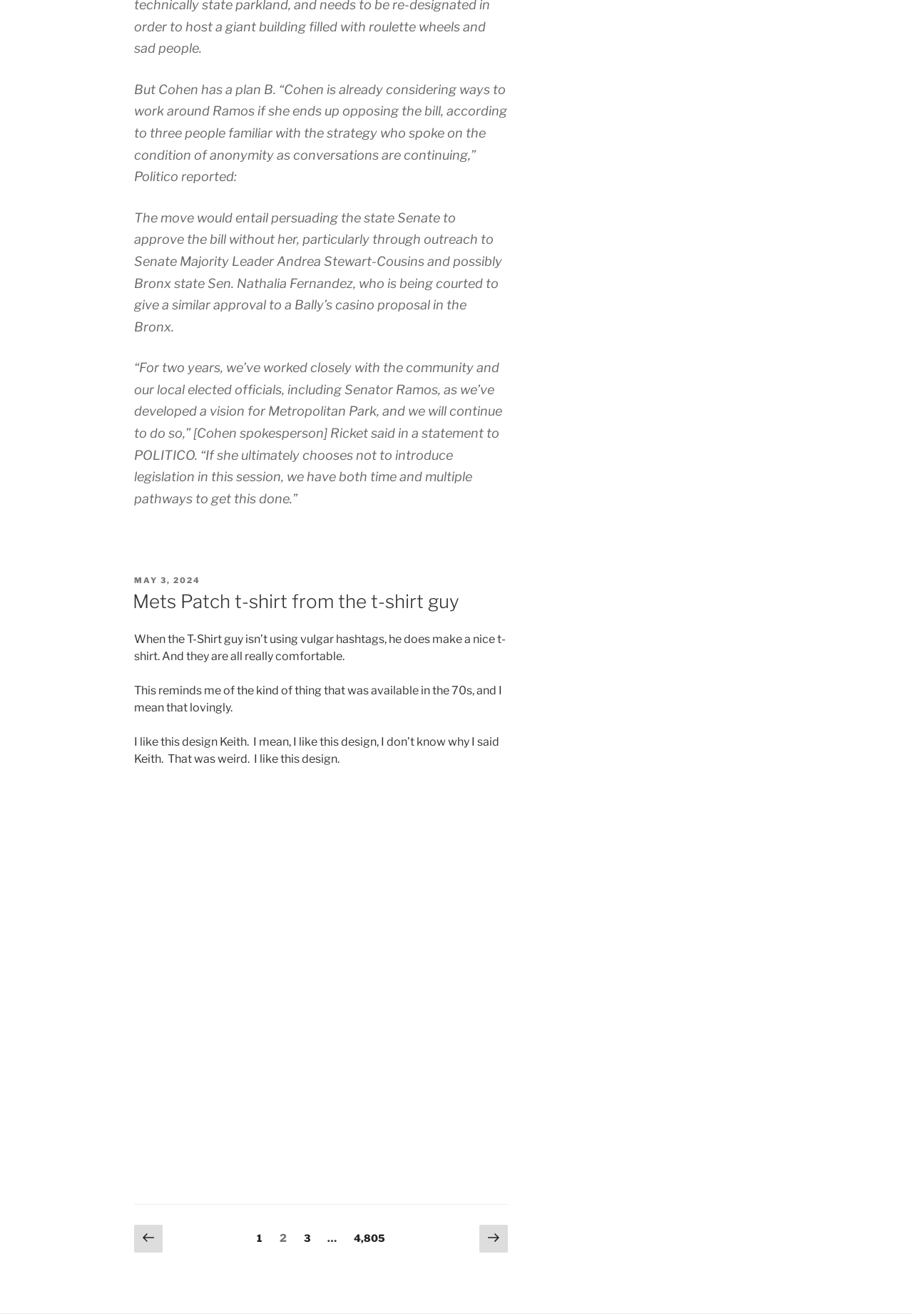Determine the bounding box for the described UI element: "May 3, 2024".

[0.147, 0.388, 0.213, 0.395]